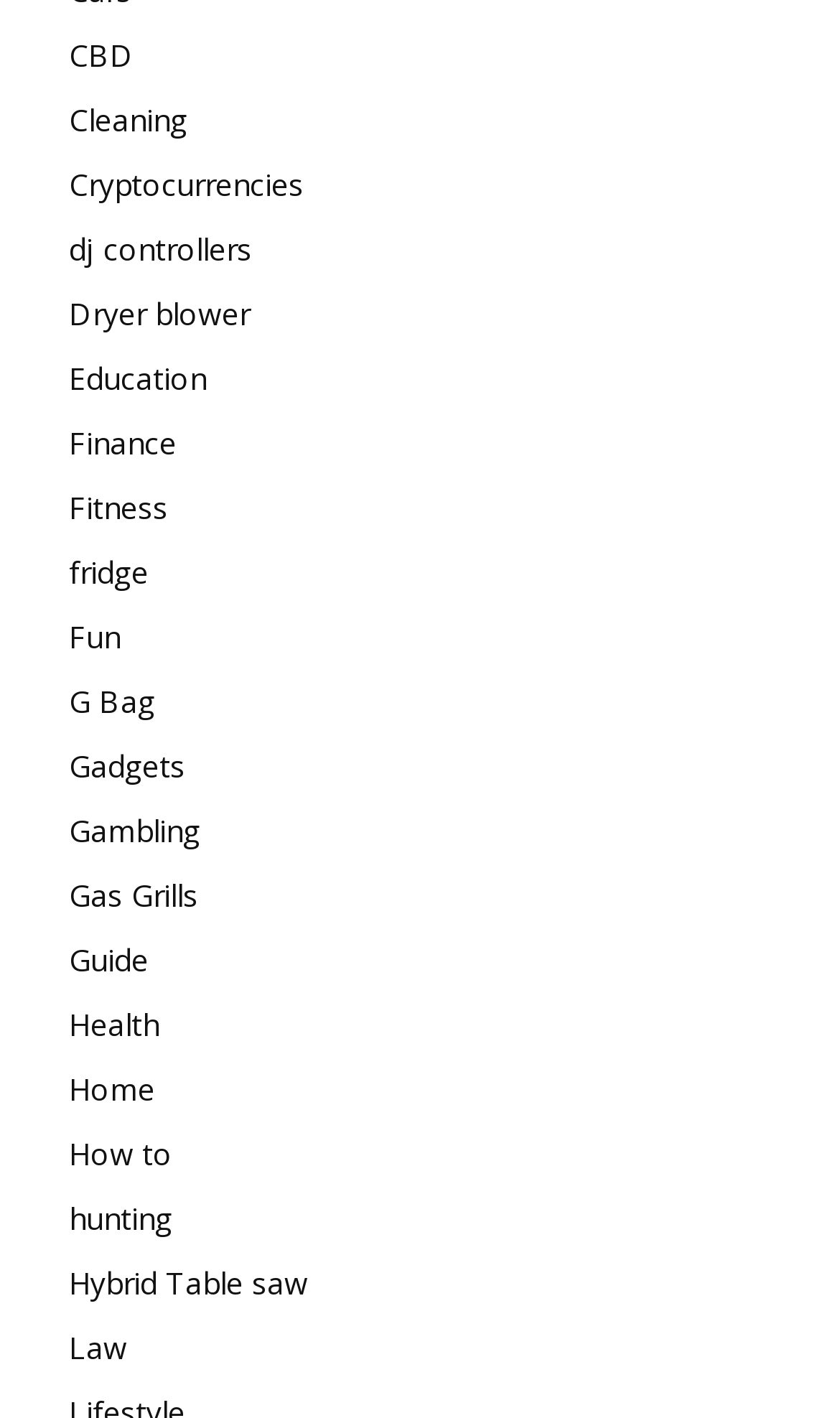Please specify the bounding box coordinates of the region to click in order to perform the following instruction: "Explore Education".

[0.082, 0.252, 0.246, 0.281]